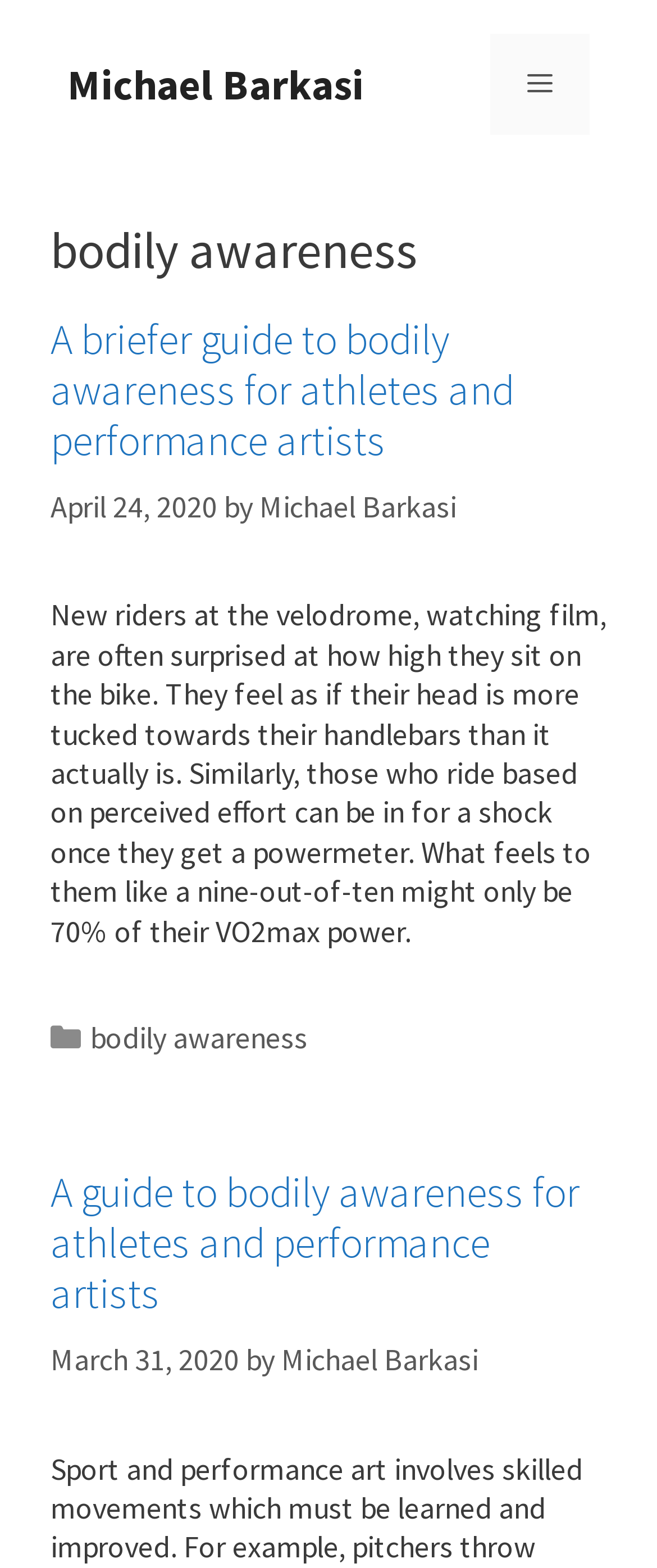Provide a brief response to the question below using a single word or phrase: 
Who is the author of the latest article?

Michael Barkasi